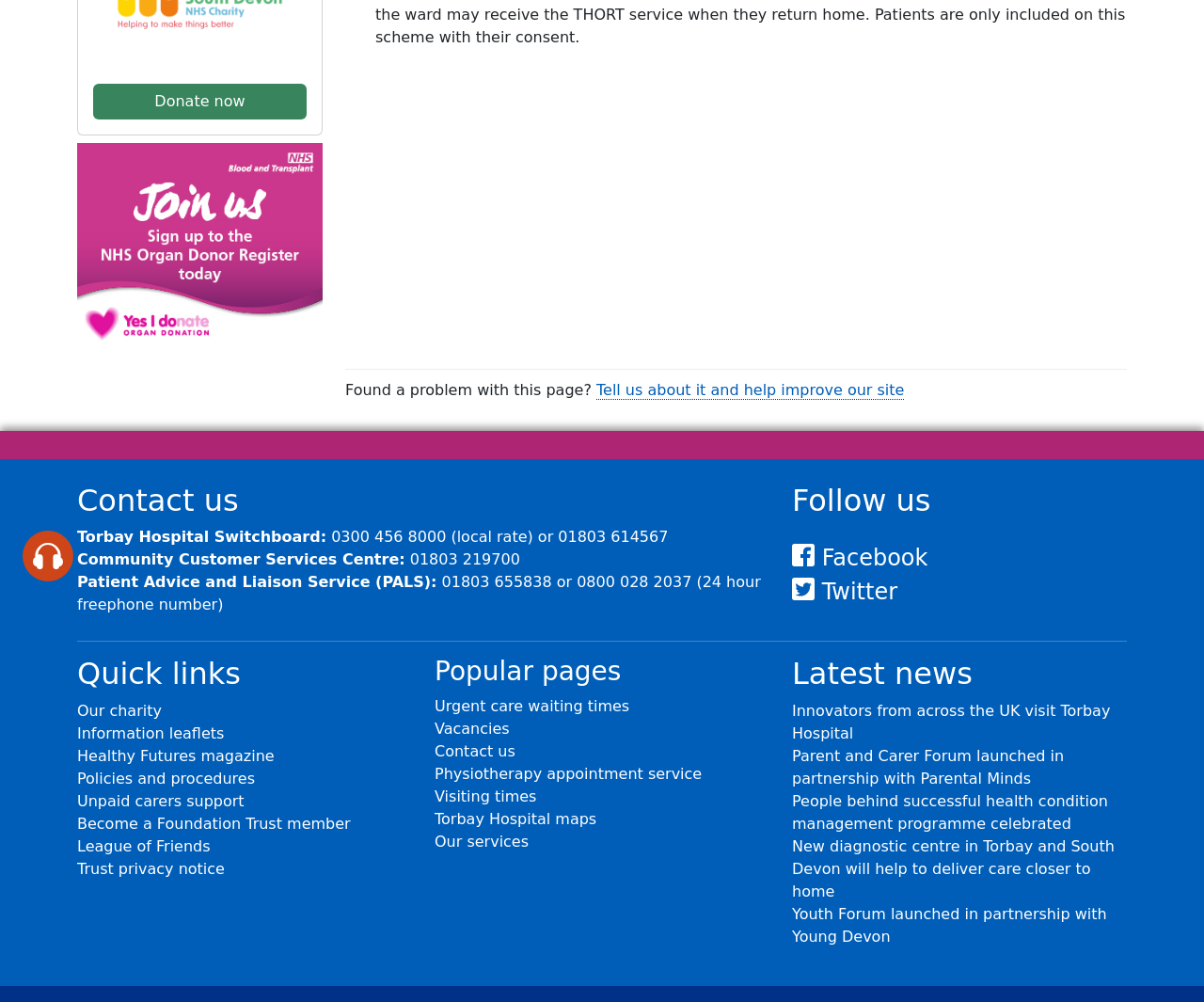Predict the bounding box of the UI element based on this description: "Vacancies".

[0.361, 0.718, 0.423, 0.736]